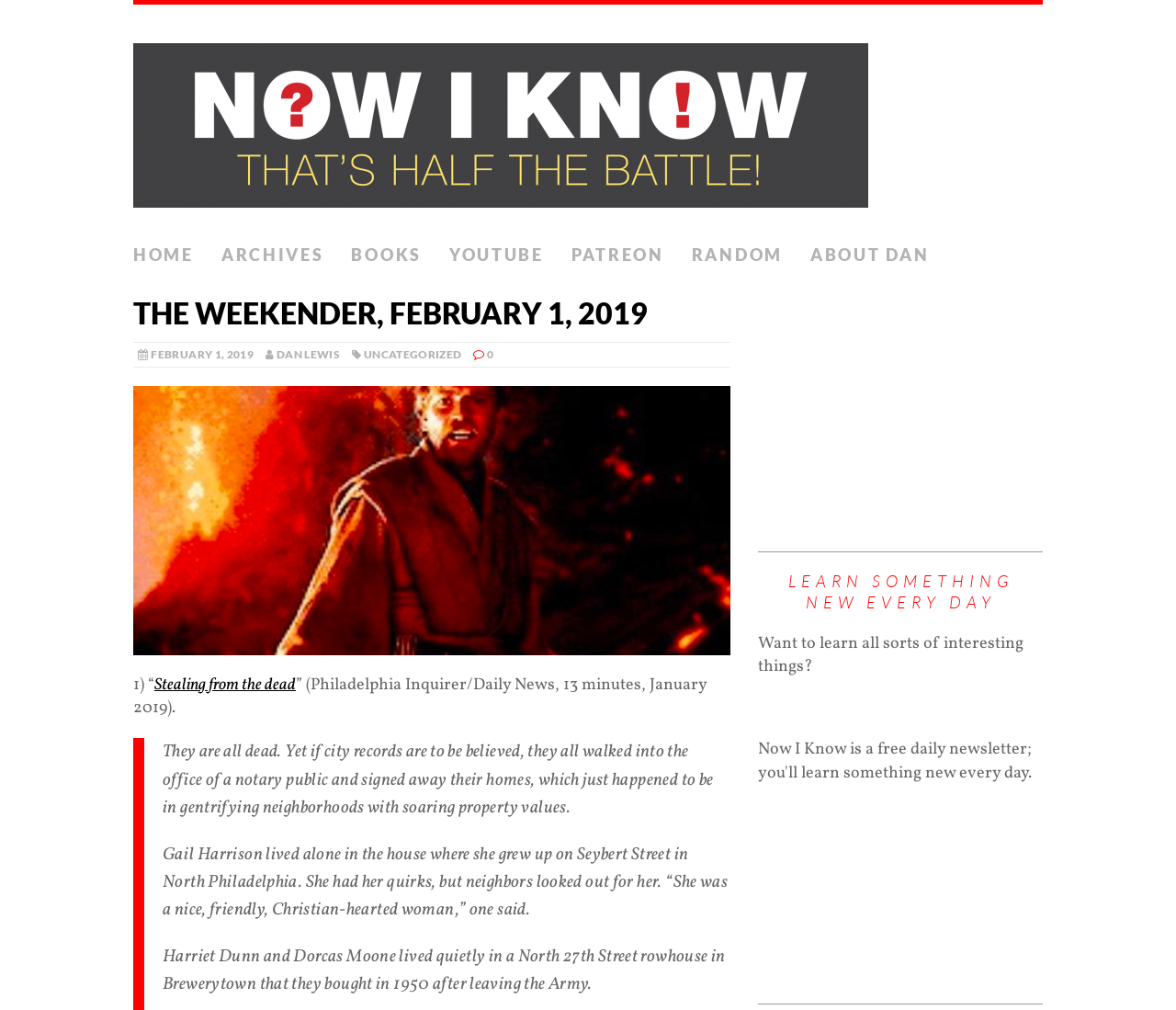Please identify the bounding box coordinates of the element's region that I should click in order to complete the following instruction: "Call the law firm". The bounding box coordinates consist of four float numbers between 0 and 1, i.e., [left, top, right, bottom].

None